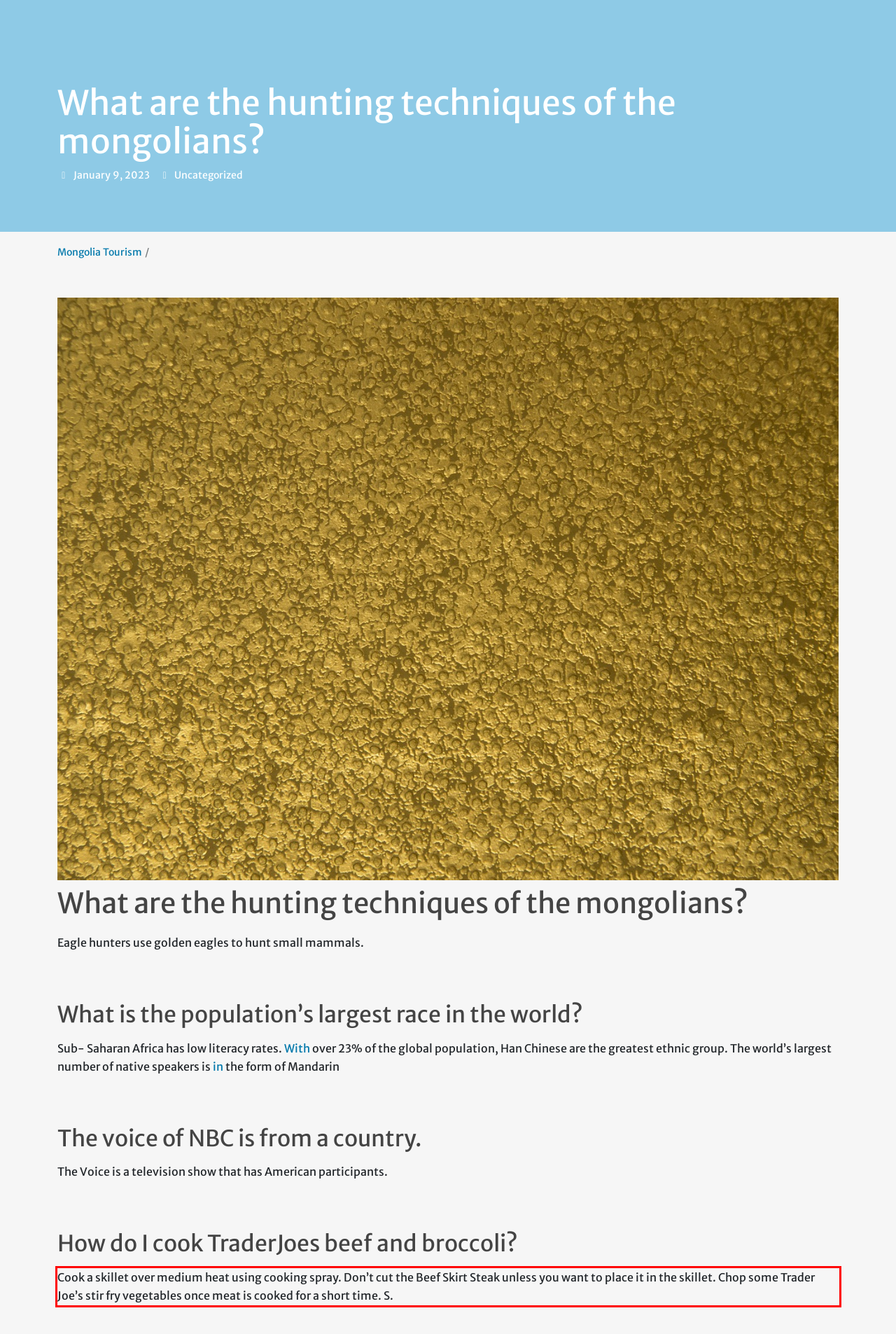Using the webpage screenshot, recognize and capture the text within the red bounding box.

Cook a skillet over medium heat using cooking spray. Don’t cut the Beef Skirt Steak unless you want to place it in the skillet. Chop some Trader Joe’s stir fry vegetables once meat is cooked for a short time. S.